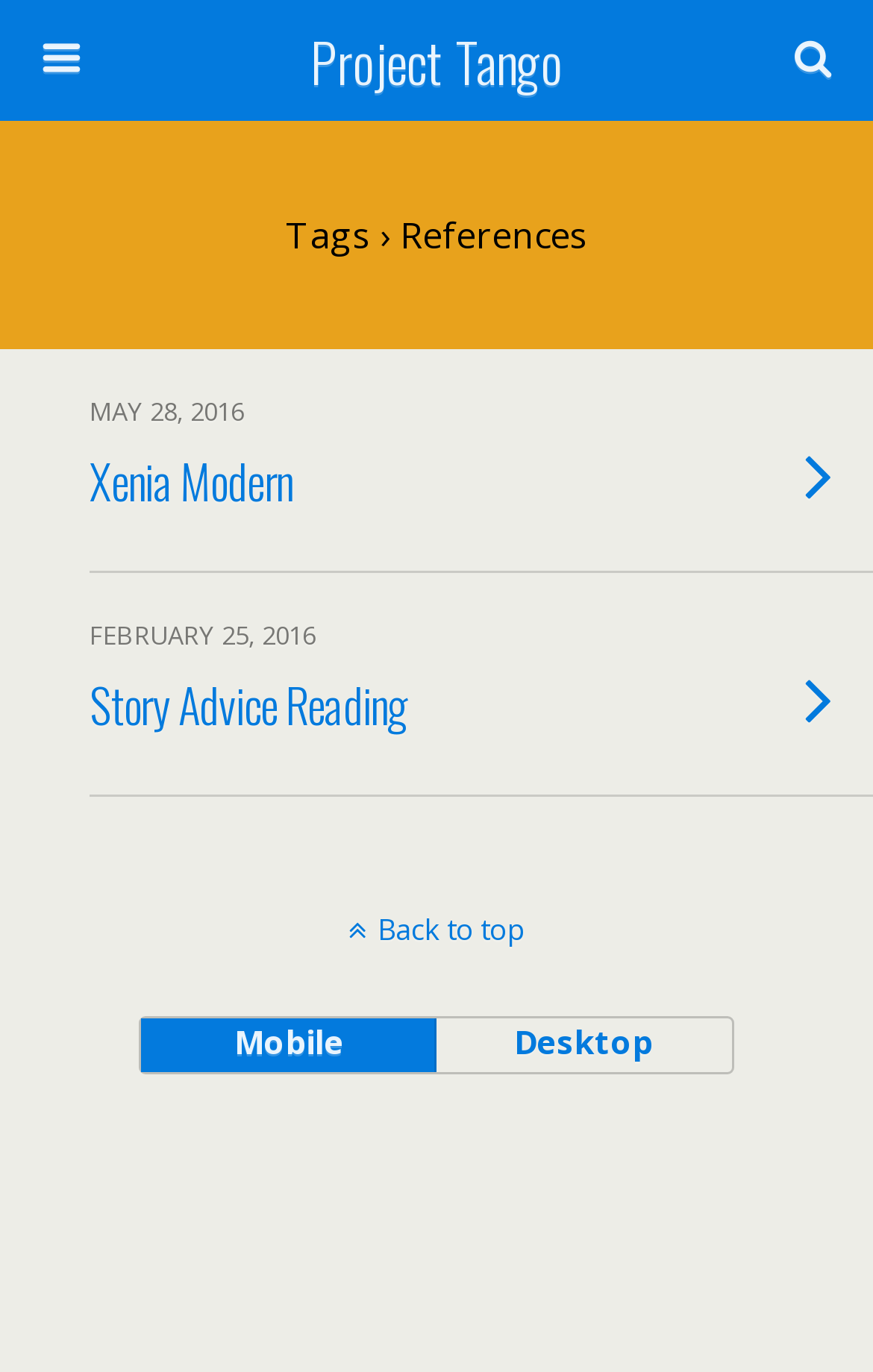What is the tag displayed above the search box? Refer to the image and provide a one-word or short phrase answer.

Tags › References